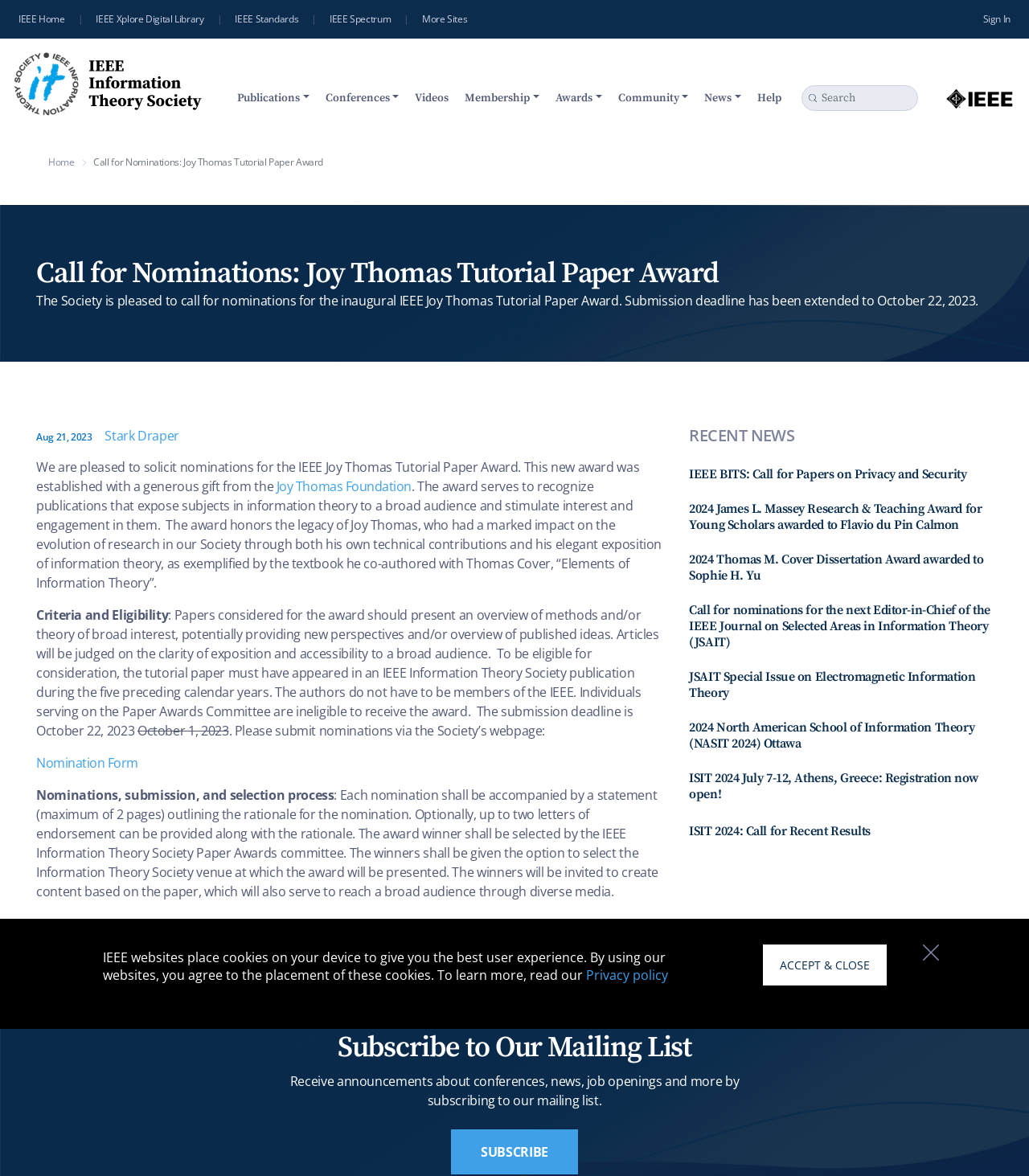Identify the bounding box coordinates for the element that needs to be clicked to fulfill this instruction: "Go to Home page". Provide the coordinates in the format of four float numbers between 0 and 1: [left, top, right, bottom].

[0.012, 0.042, 0.196, 0.101]